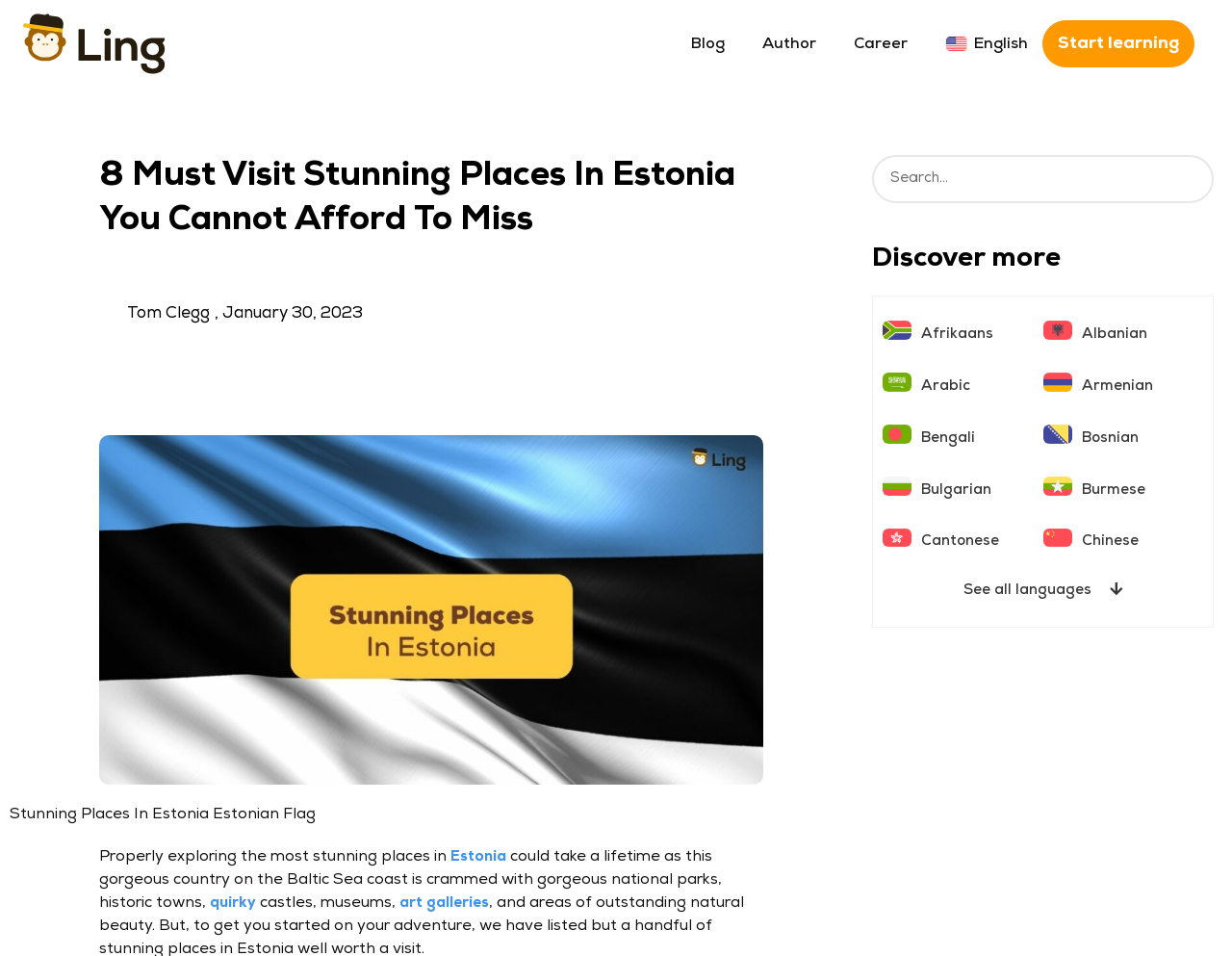Determine the bounding box coordinates of the UI element that matches the following description: "Who’s Who in Drug Prohibition". The coordinates should be four float numbers between 0 and 1 in the format [left, top, right, bottom].

None